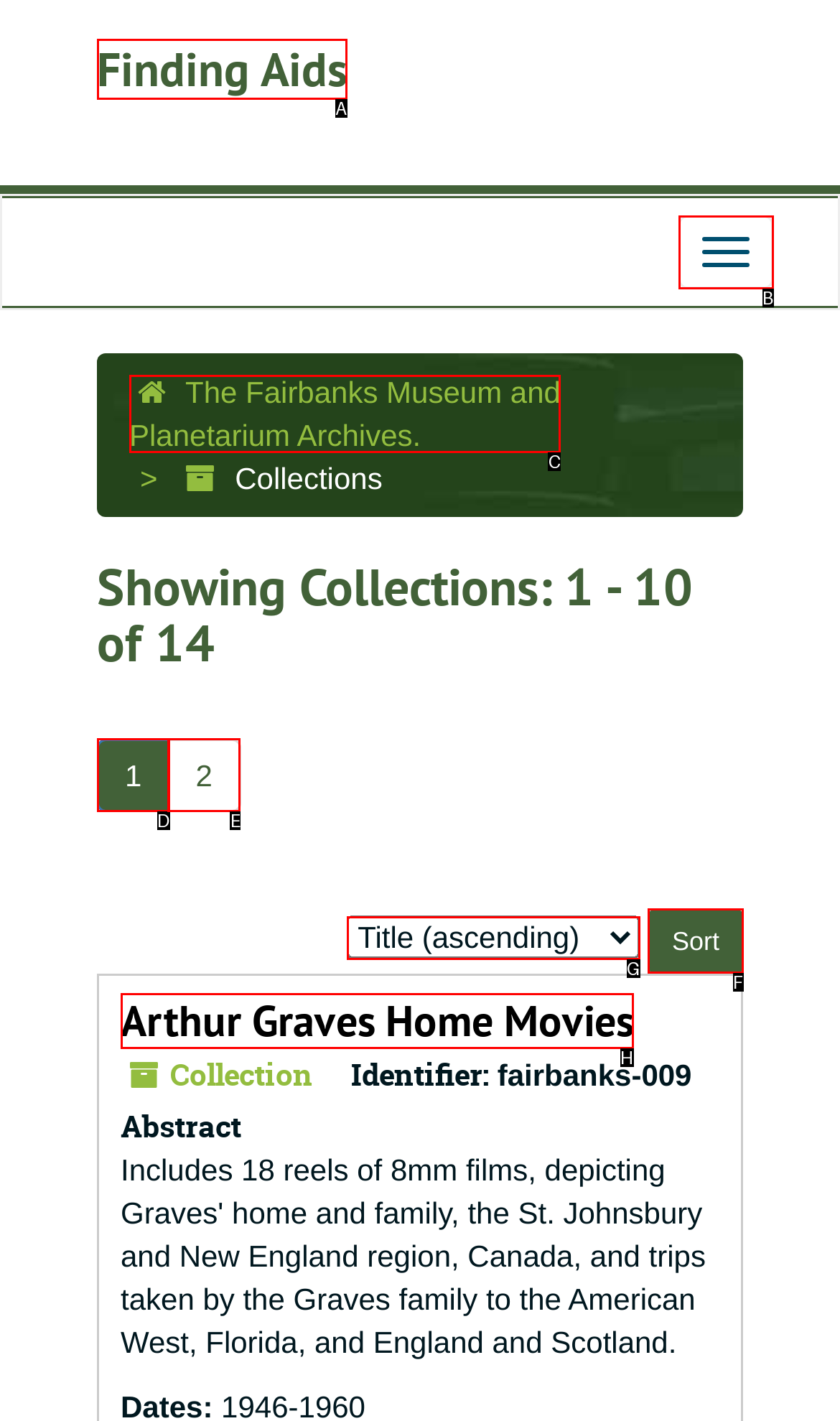Identify which lettered option to click to carry out the task: View the 'Arthur Graves Home Movies' collection. Provide the letter as your answer.

H